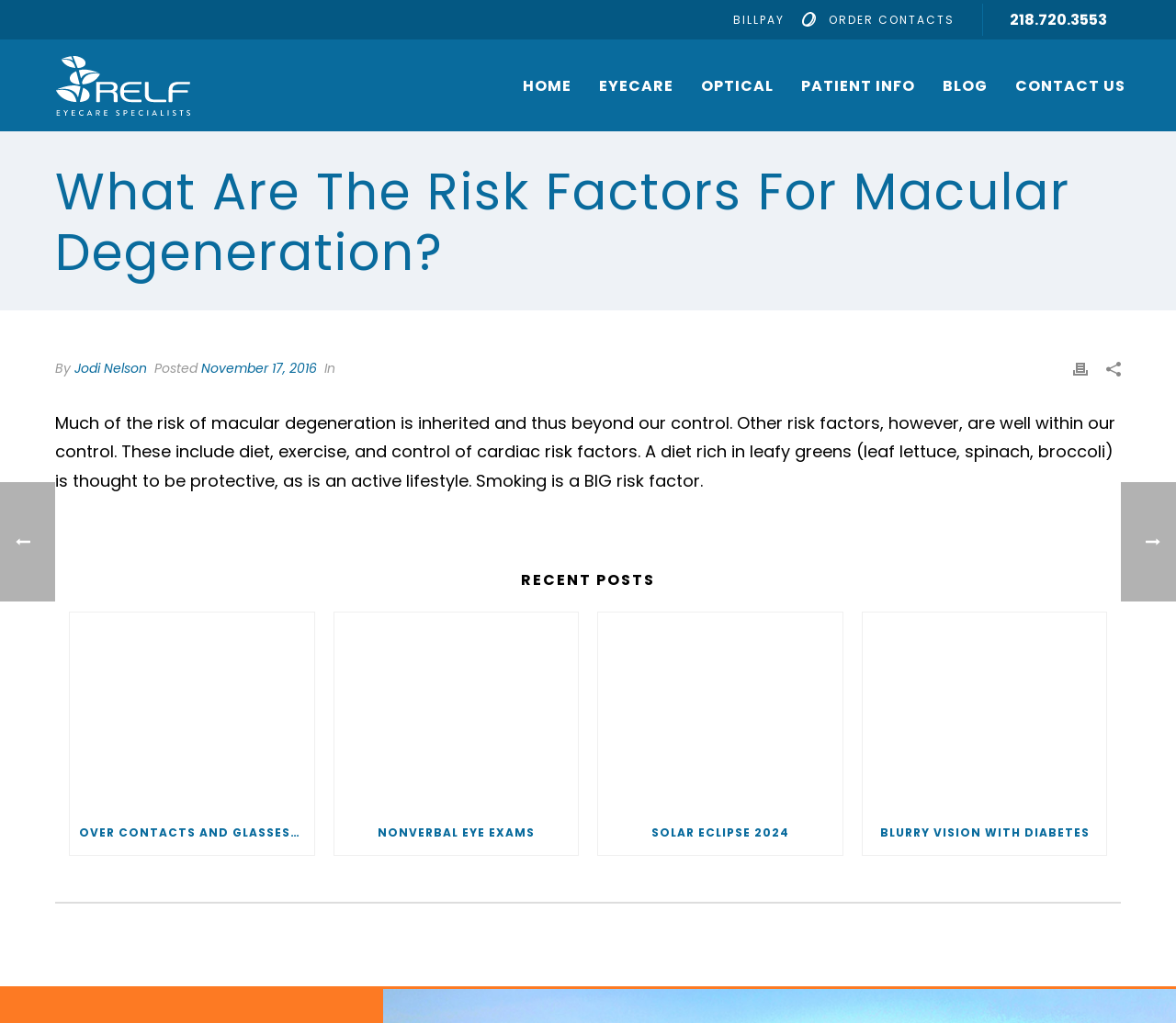Determine the bounding box coordinates of the element that should be clicked to execute the following command: "Print the page".

[0.912, 0.348, 0.925, 0.372]